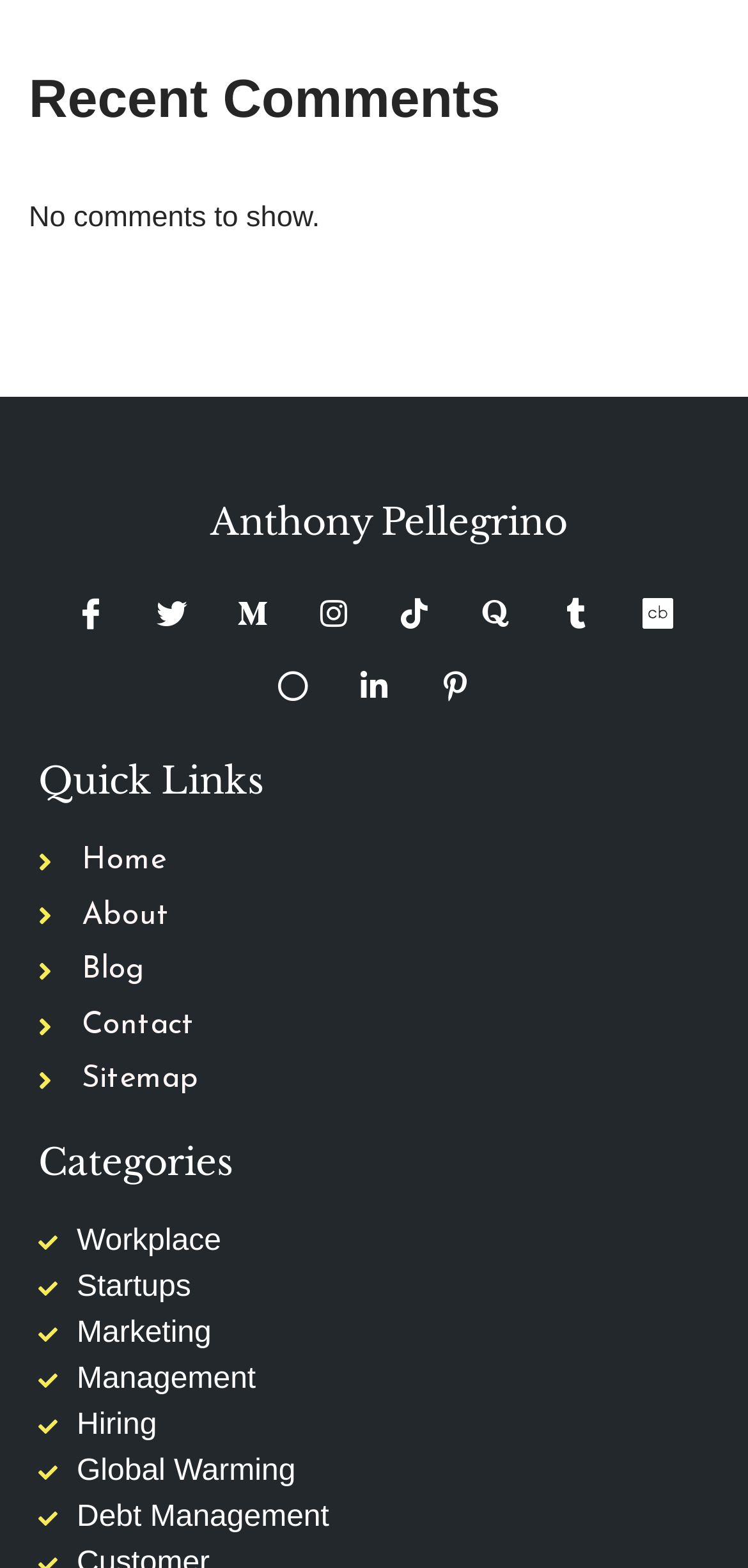Please answer the following question using a single word or phrase: 
What is the name of the person mentioned?

Anthony Pellegrino